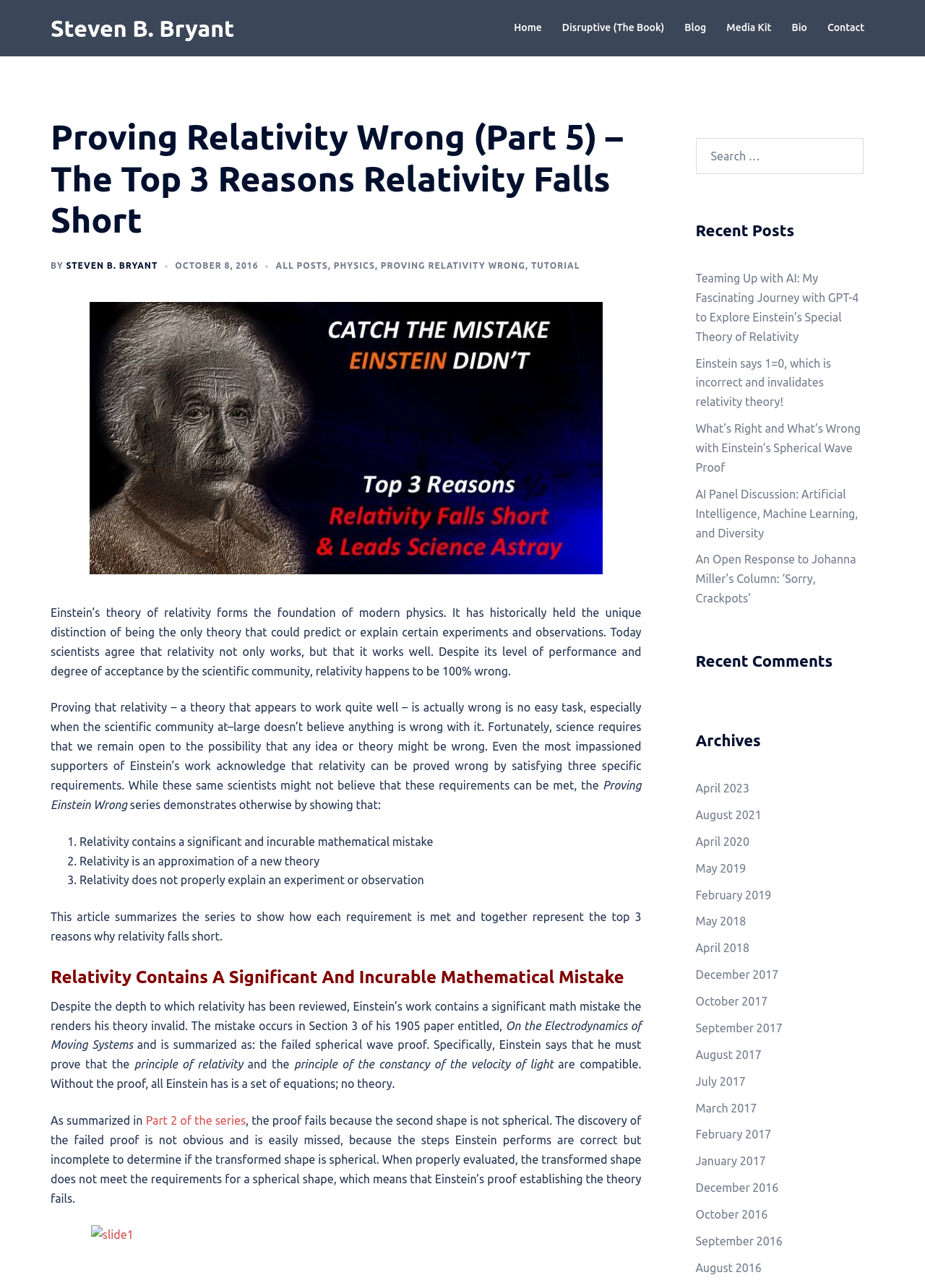Determine the bounding box coordinates of the clickable element to achieve the following action: 'Check the 'Recent Posts''. Provide the coordinates as four float values between 0 and 1, formatted as [left, top, right, bottom].

[0.752, 0.172, 0.934, 0.2]